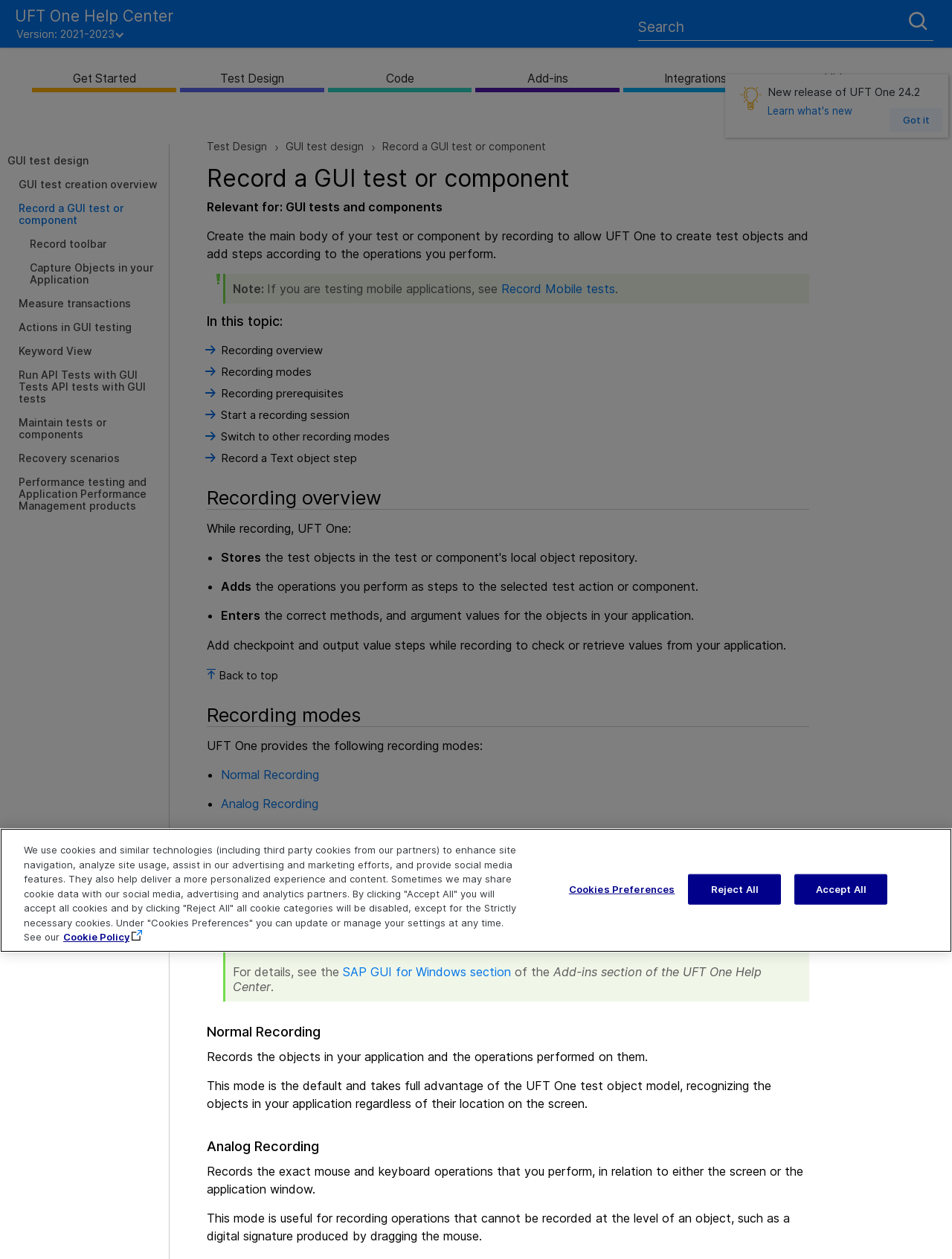What are the different modes of recording? Refer to the image and provide a one-word or short phrase answer.

Recording overview, Recording modes, etc.